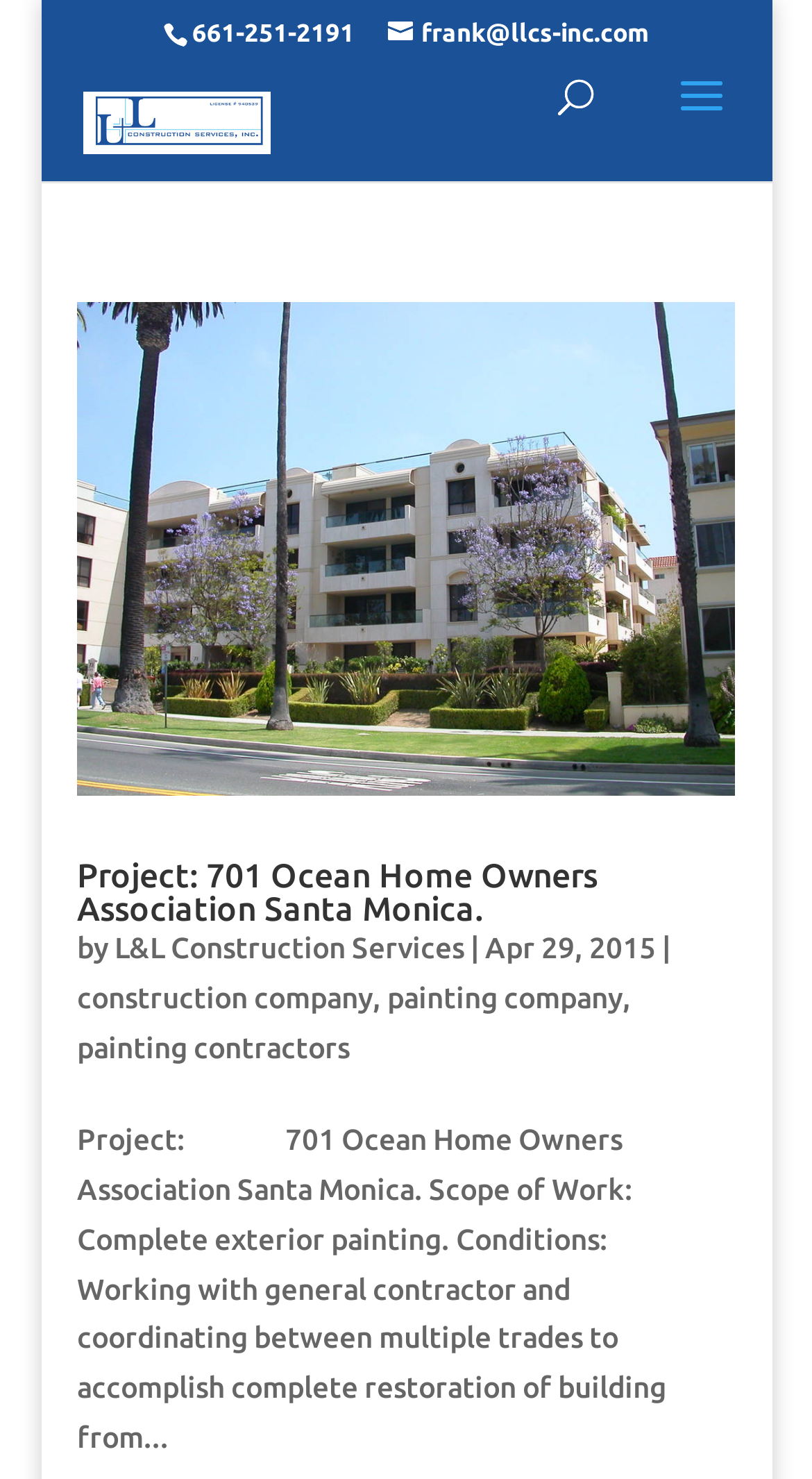Please analyze the image and provide a thorough answer to the question:
Who is the author of the project article?

I found the author by looking at the article section of the webpage, where the project details are described. The author is mentioned in a link element, which is part of the article's metadata.